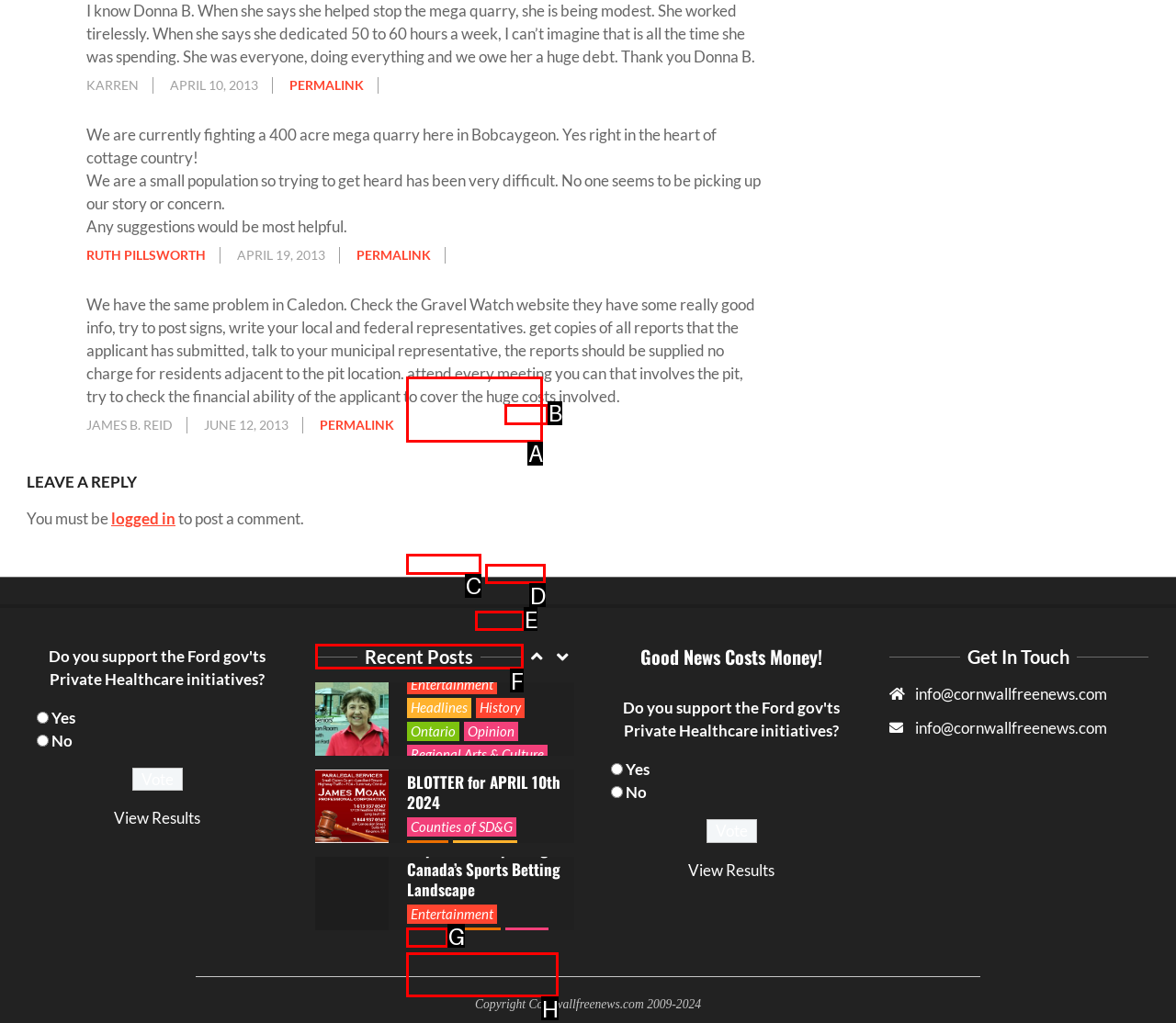Determine the letter of the UI element I should click on to complete the task: View recent posts from the provided choices in the screenshot.

F